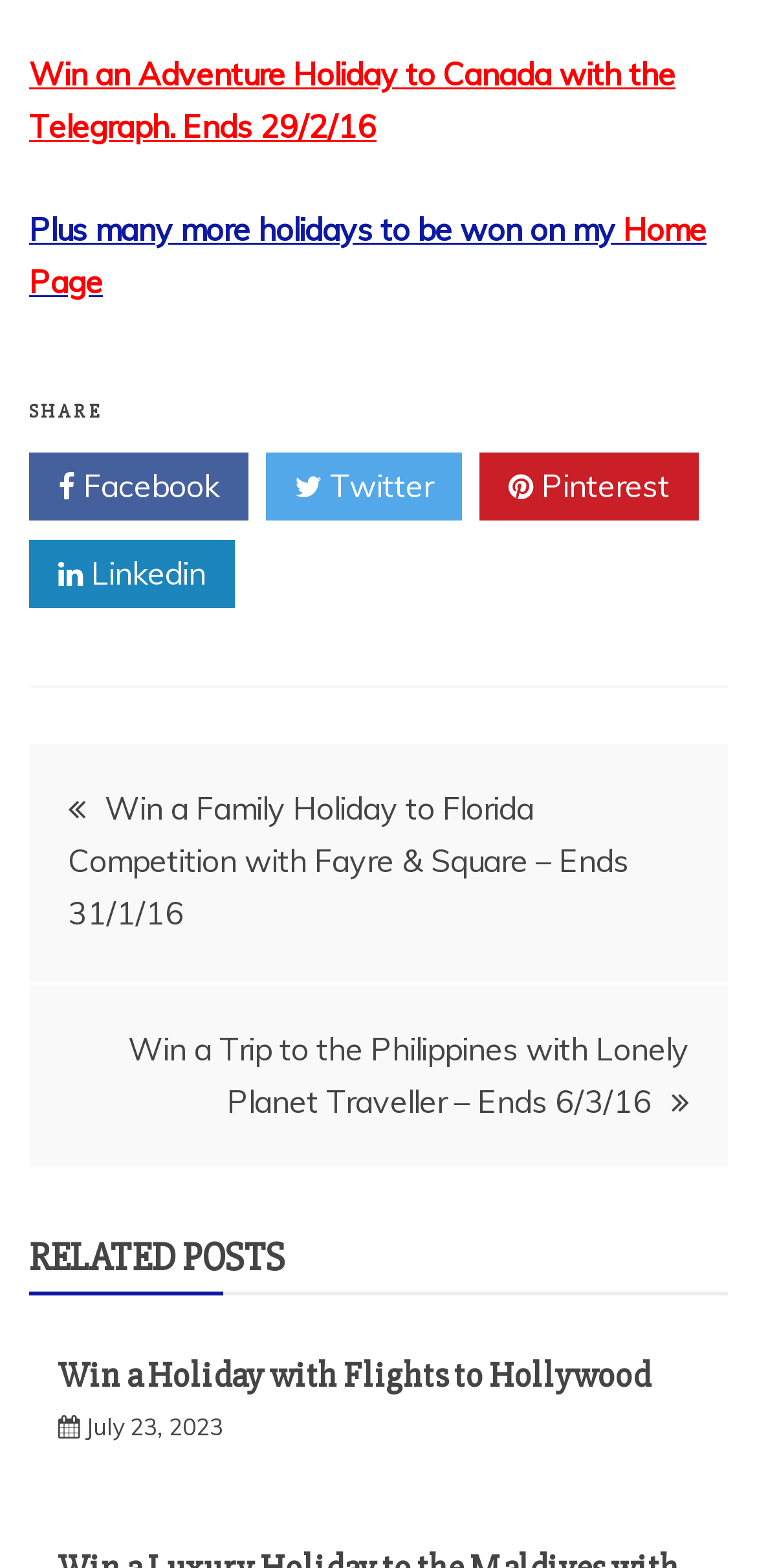Reply to the question with a single word or phrase:
How many social media platforms are available for sharing?

4